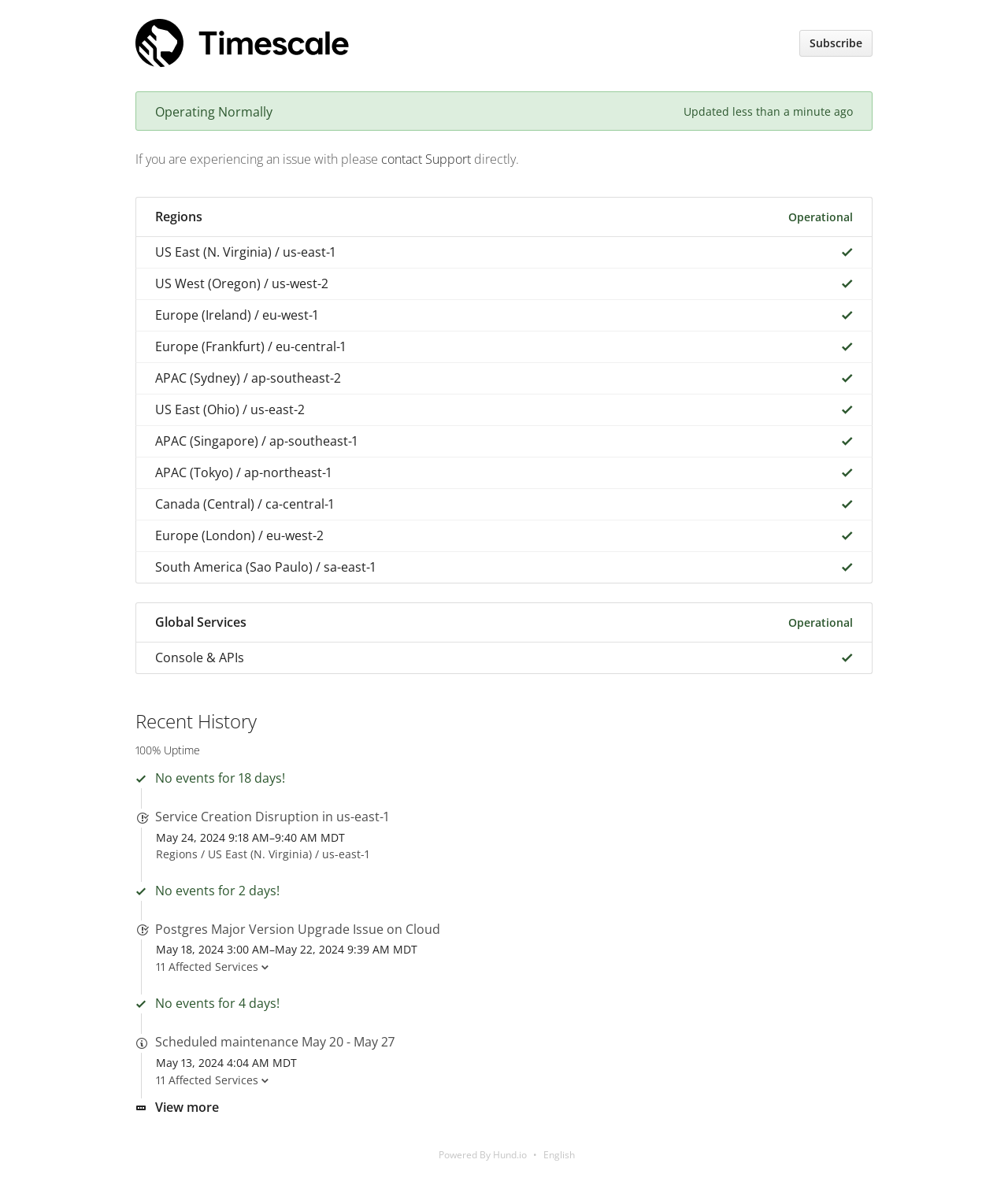Specify the bounding box coordinates of the area that needs to be clicked to achieve the following instruction: "Contact us".

None